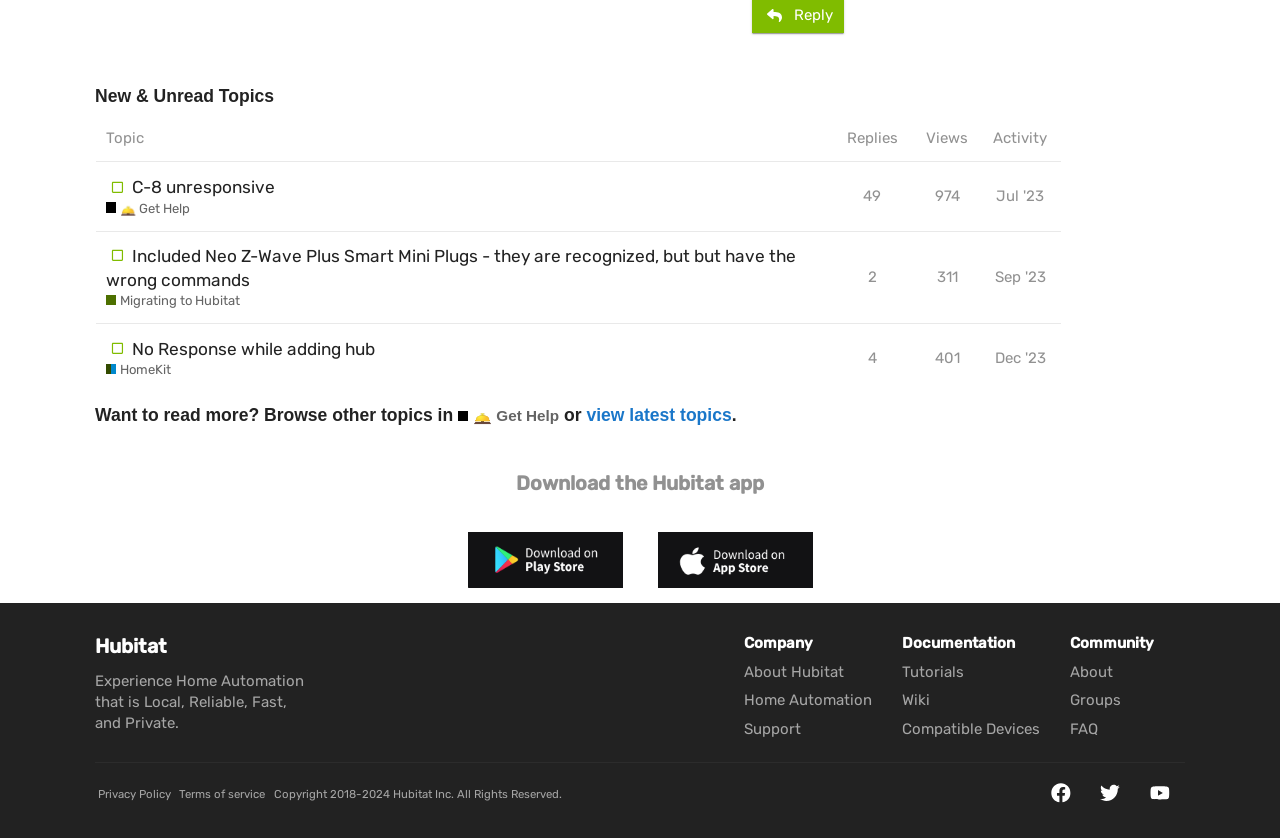Locate the bounding box coordinates of the area to click to fulfill this instruction: "Download the Hubitat app". The bounding box should be presented as four float numbers between 0 and 1, in the order [left, top, right, bottom].

[0.403, 0.561, 0.597, 0.59]